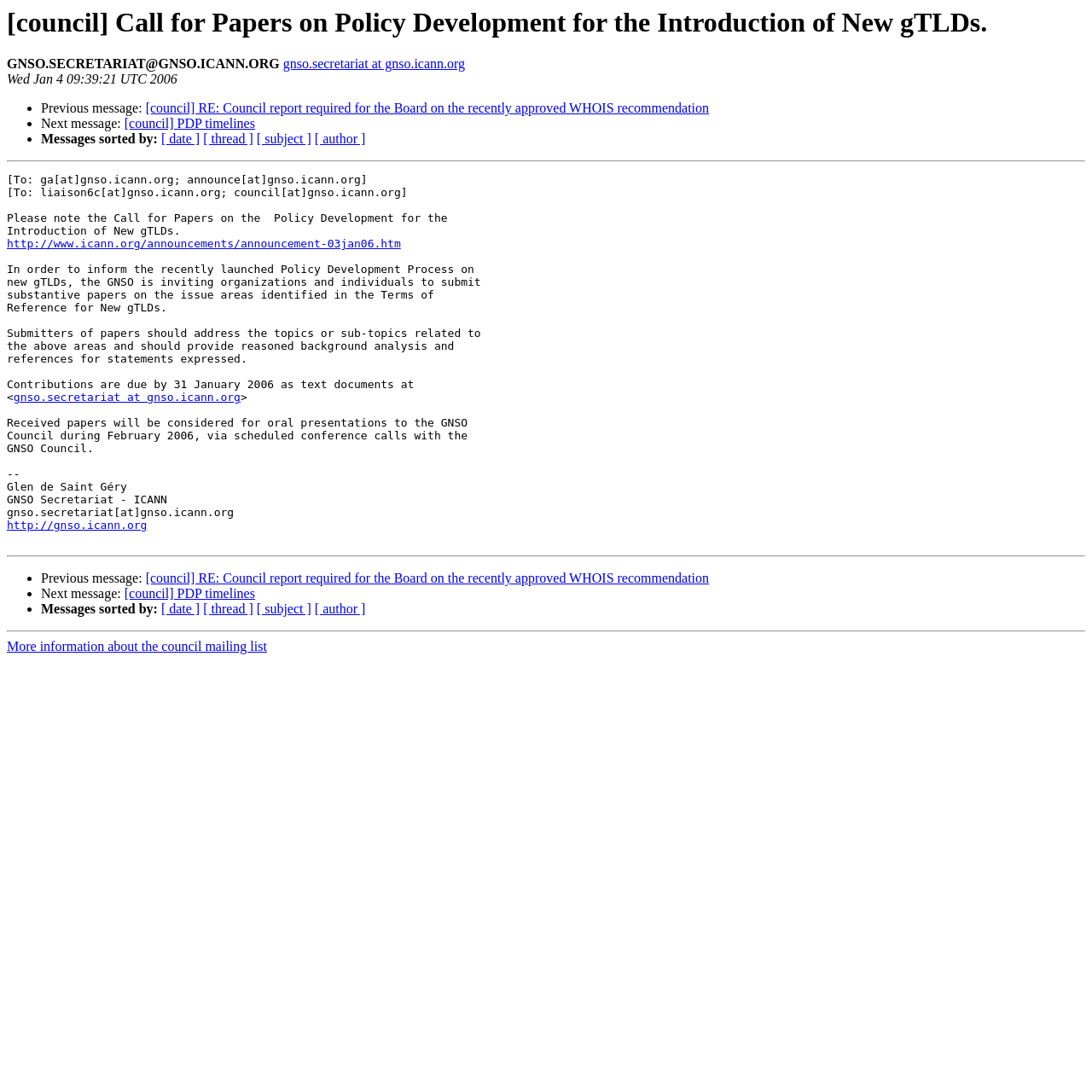Respond to the question with just a single word or phrase: 
What is the email address of the GNSO Secretariat?

gnso.secretariat@gnso.icann.org